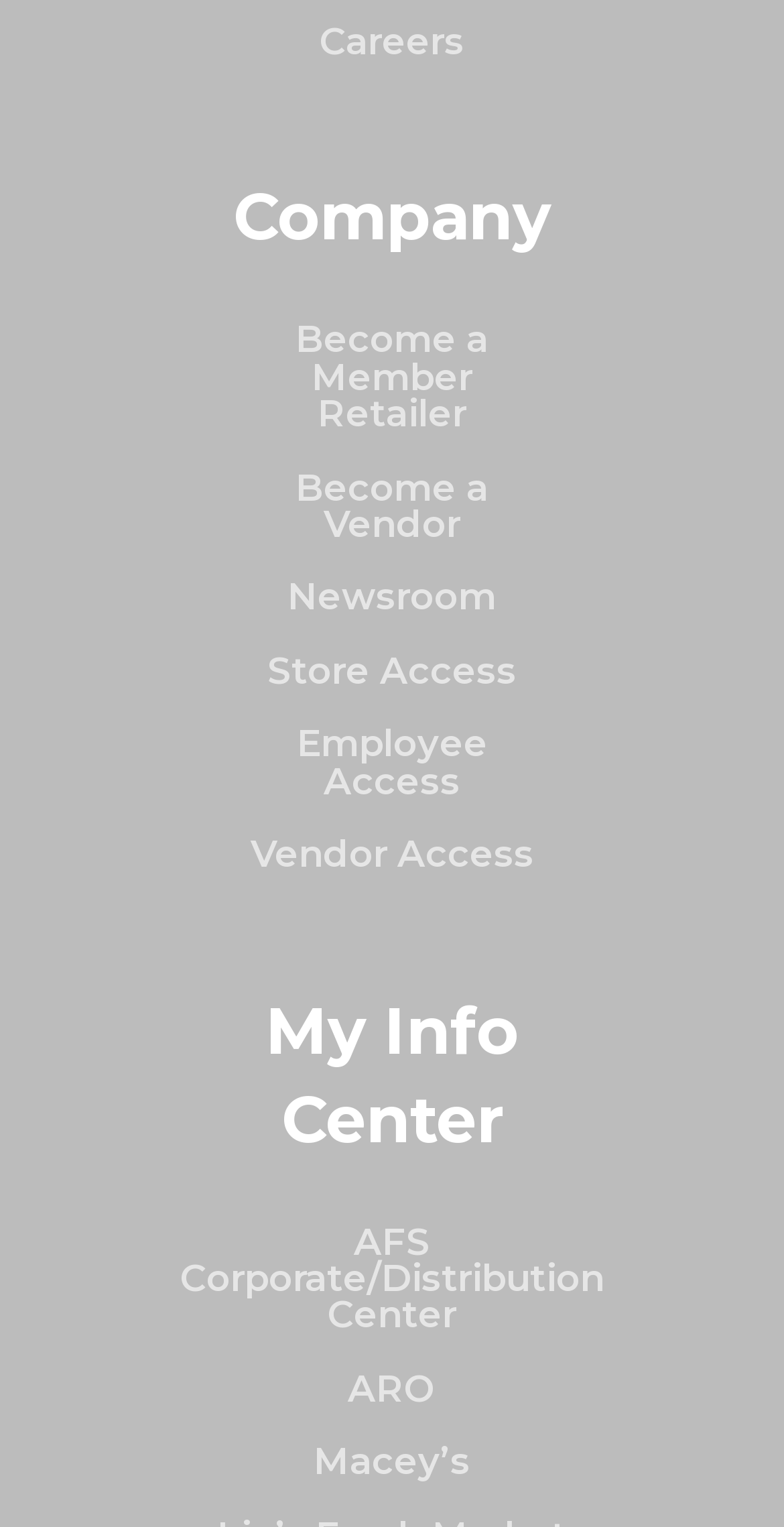Respond with a single word or phrase for the following question: 
What is the purpose of the 'Store Access' link?

For store employees